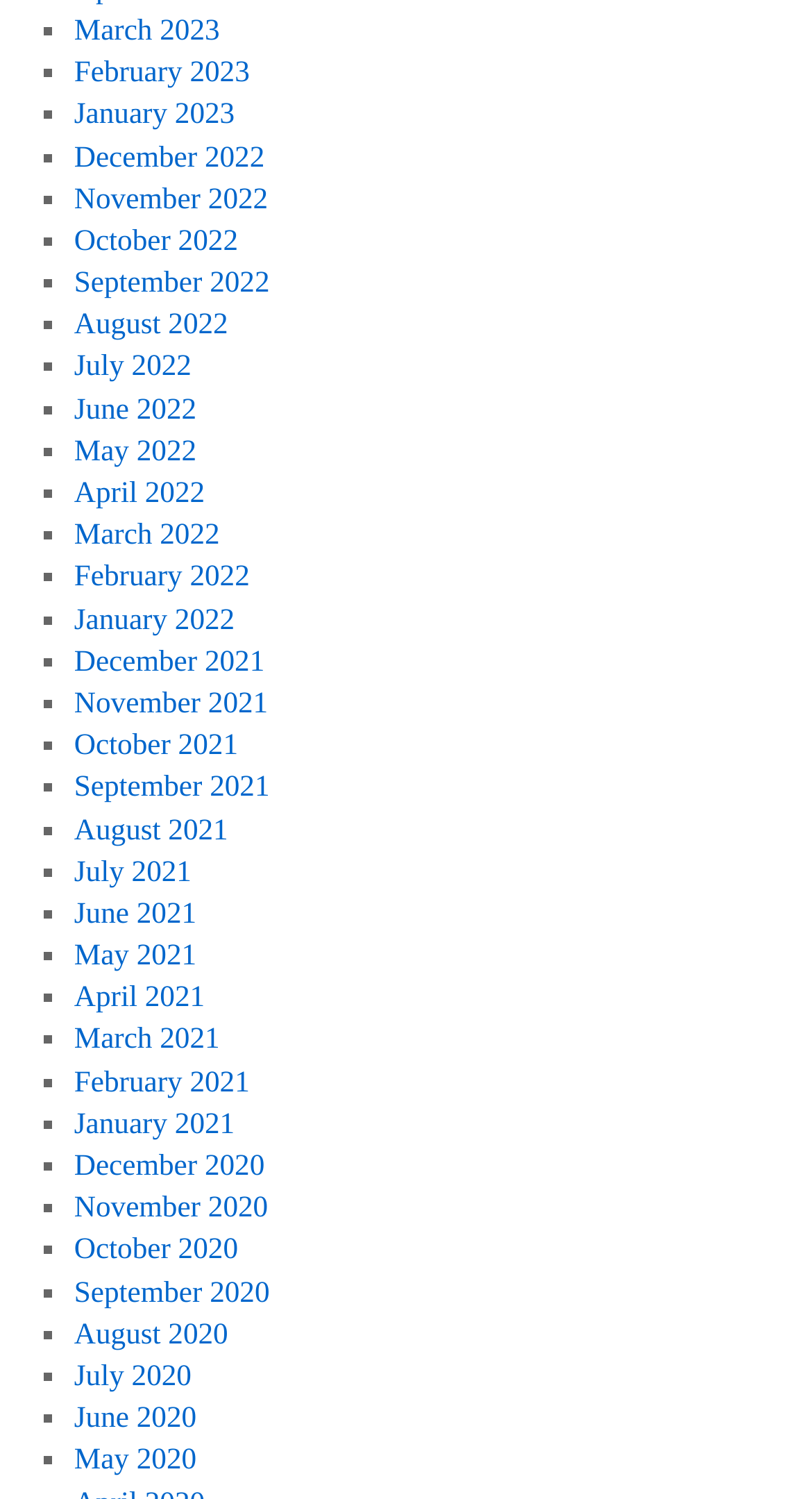What is the most recent month listed?
Based on the image, answer the question with a single word or brief phrase.

March 2023